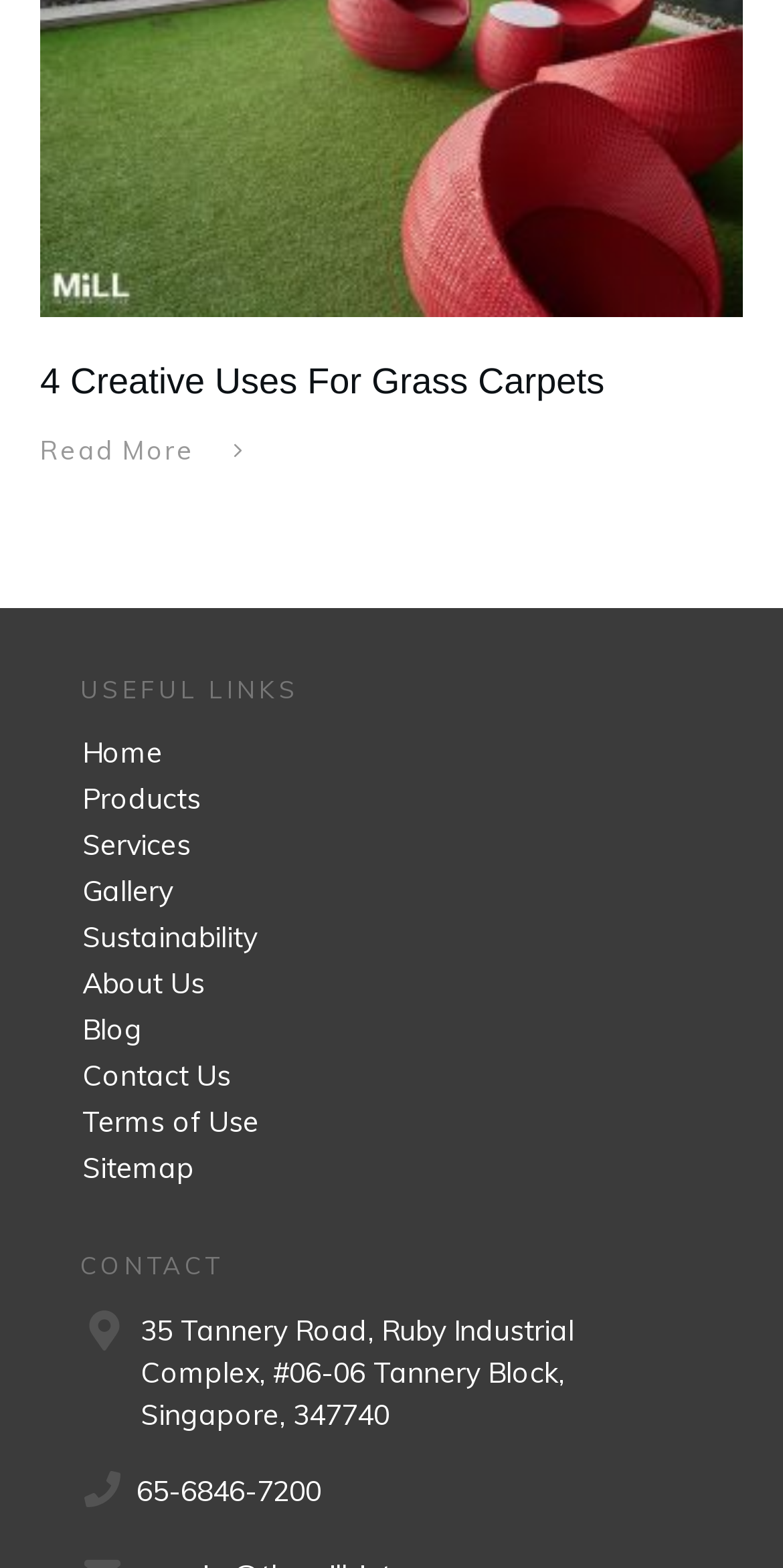Identify the bounding box coordinates of the clickable region necessary to fulfill the following instruction: "go to the home page". The bounding box coordinates should be four float numbers between 0 and 1, i.e., [left, top, right, bottom].

[0.105, 0.469, 0.208, 0.492]